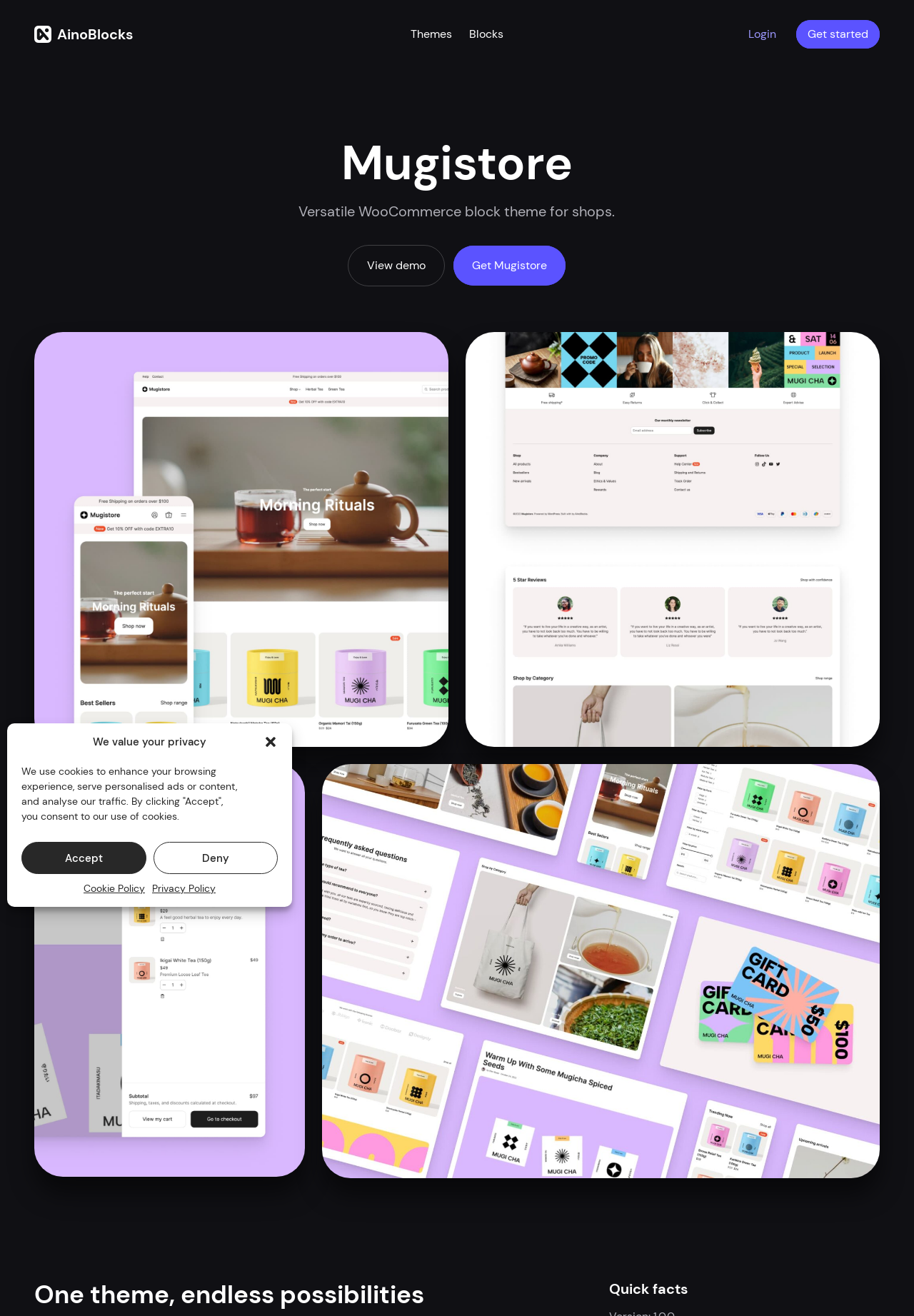Find the UI element described as: "Save this event" and predict its bounding box coordinates. Ensure the coordinates are four float numbers between 0 and 1, [left, top, right, bottom].

None